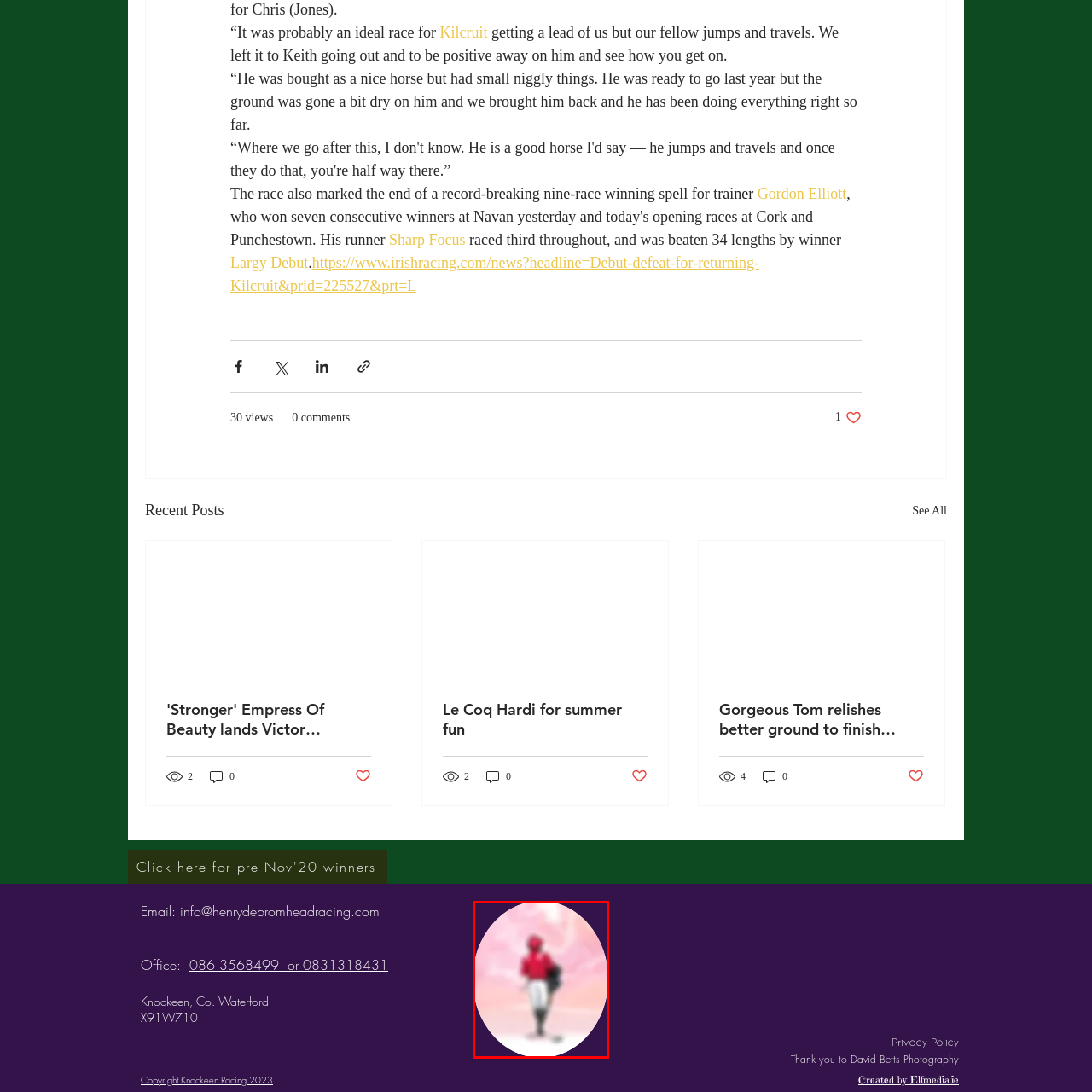Offer a detailed caption for the picture inside the red-bordered area.

The image features a jockey in vibrant red silks, standing confidently with their back turned, exuding a sense of determination and readiness for the race ahead. The backdrop presents a soft, pastel sky, creating a dramatic contrast against the jockey's bold attire. This visual encapsulates the essence of the sport, highlighting the preparation and poise essential for competitive racing. The jockey's posture suggests focus and anticipation, reflecting the dedication and passion that characterize the equestrian world. The overall composition conveys a moment of stillness before the exhilarating rush of the race.